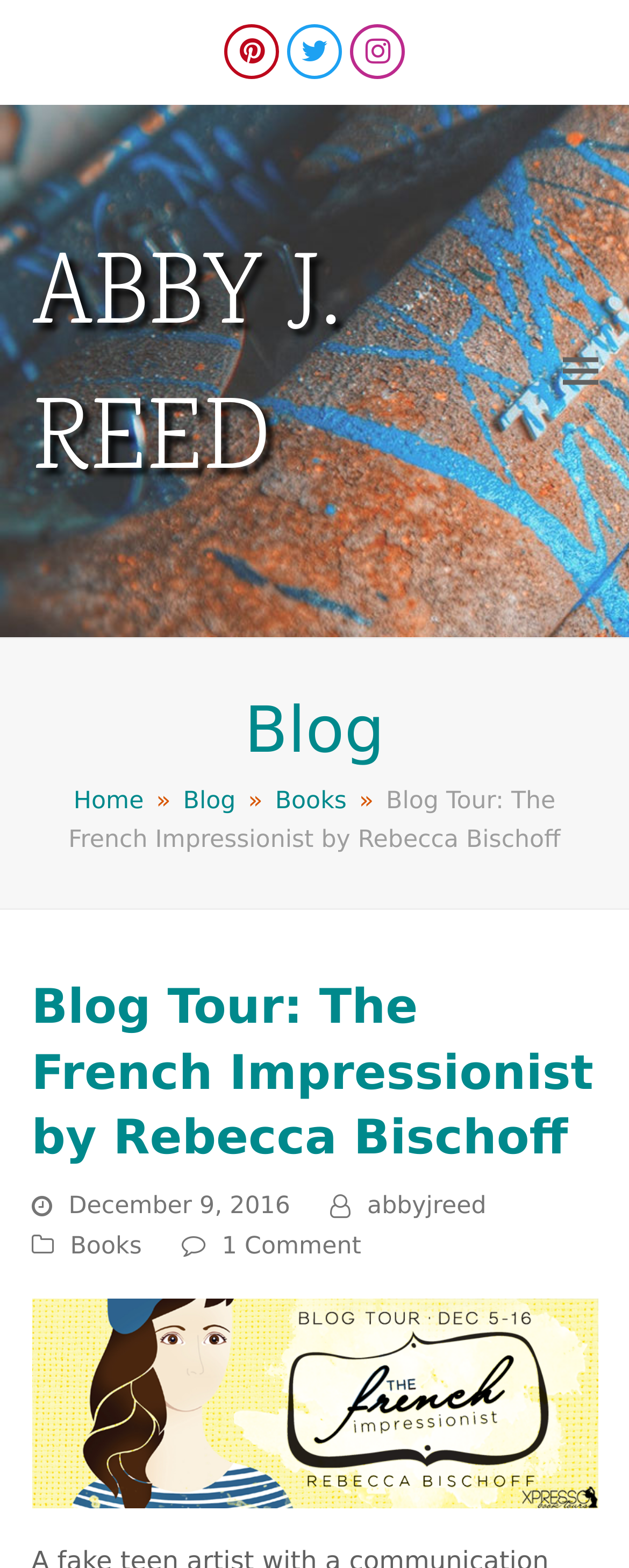Please identify the bounding box coordinates of the element's region that should be clicked to execute the following instruction: "Visit ABBY J. REED's page". The bounding box coordinates must be four float numbers between 0 and 1, i.e., [left, top, right, bottom].

[0.05, 0.144, 0.95, 0.329]